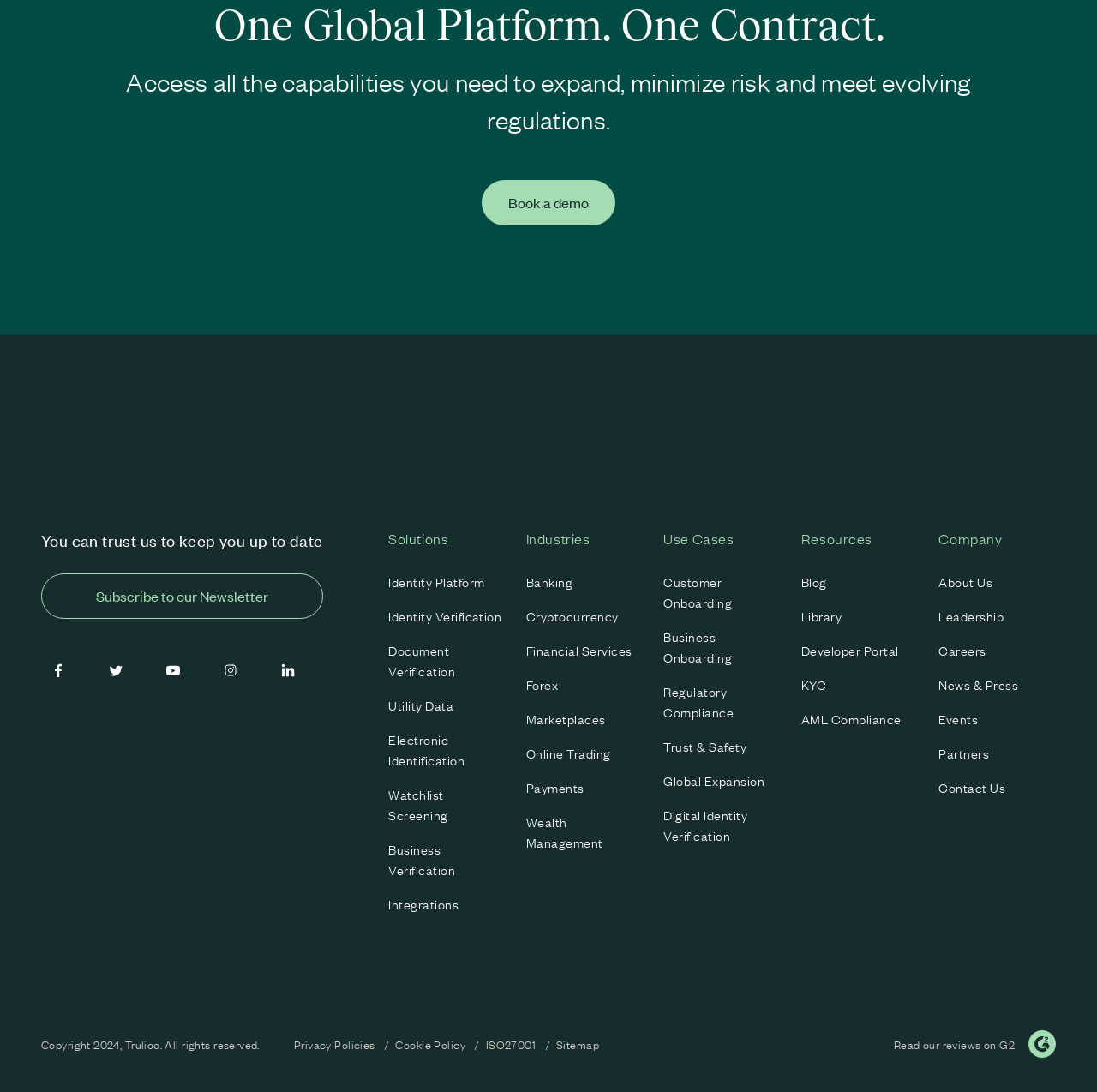What can I do with Trulioo?
Please provide a detailed and comprehensive answer to the question.

The static text 'Access all the capabilities you need to expand, minimize risk and meet evolving regulations.' suggests that Trulioo can be used to expand business, minimize risk, and meet evolving regulations. This implies that Trulioo provides a range of services that can help businesses achieve these goals.